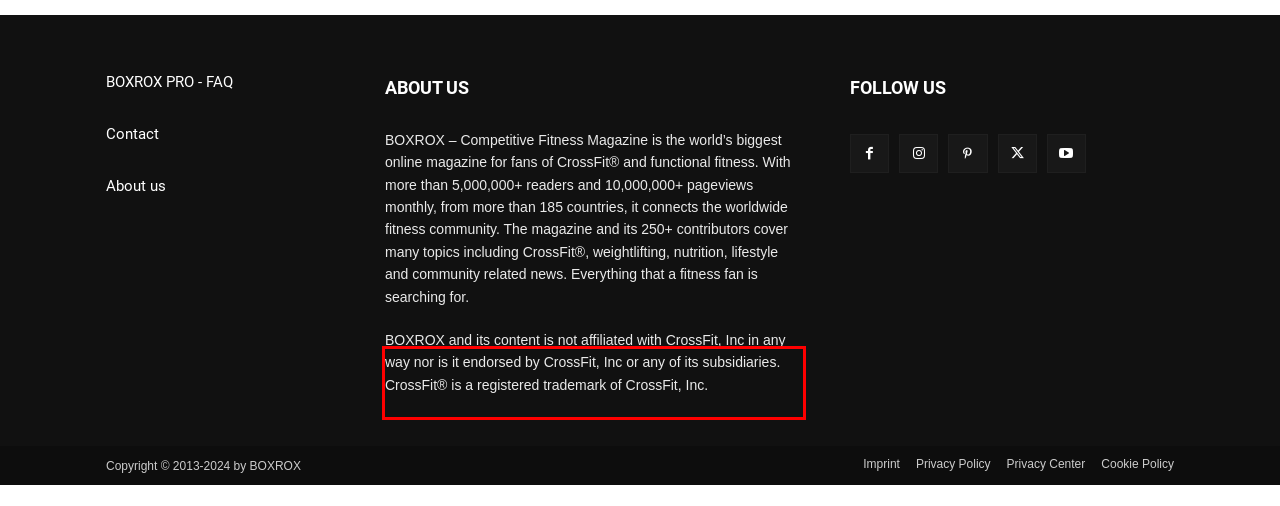Within the screenshot of the webpage, locate the red bounding box and use OCR to identify and provide the text content inside it.

BOXROX and its content is not affiliated with CrossFit, Inc in any way nor is it endorsed by CrossFit, Inc or any of its subsidiaries. CrossFit® is a registered trademark of CrossFit, Inc.